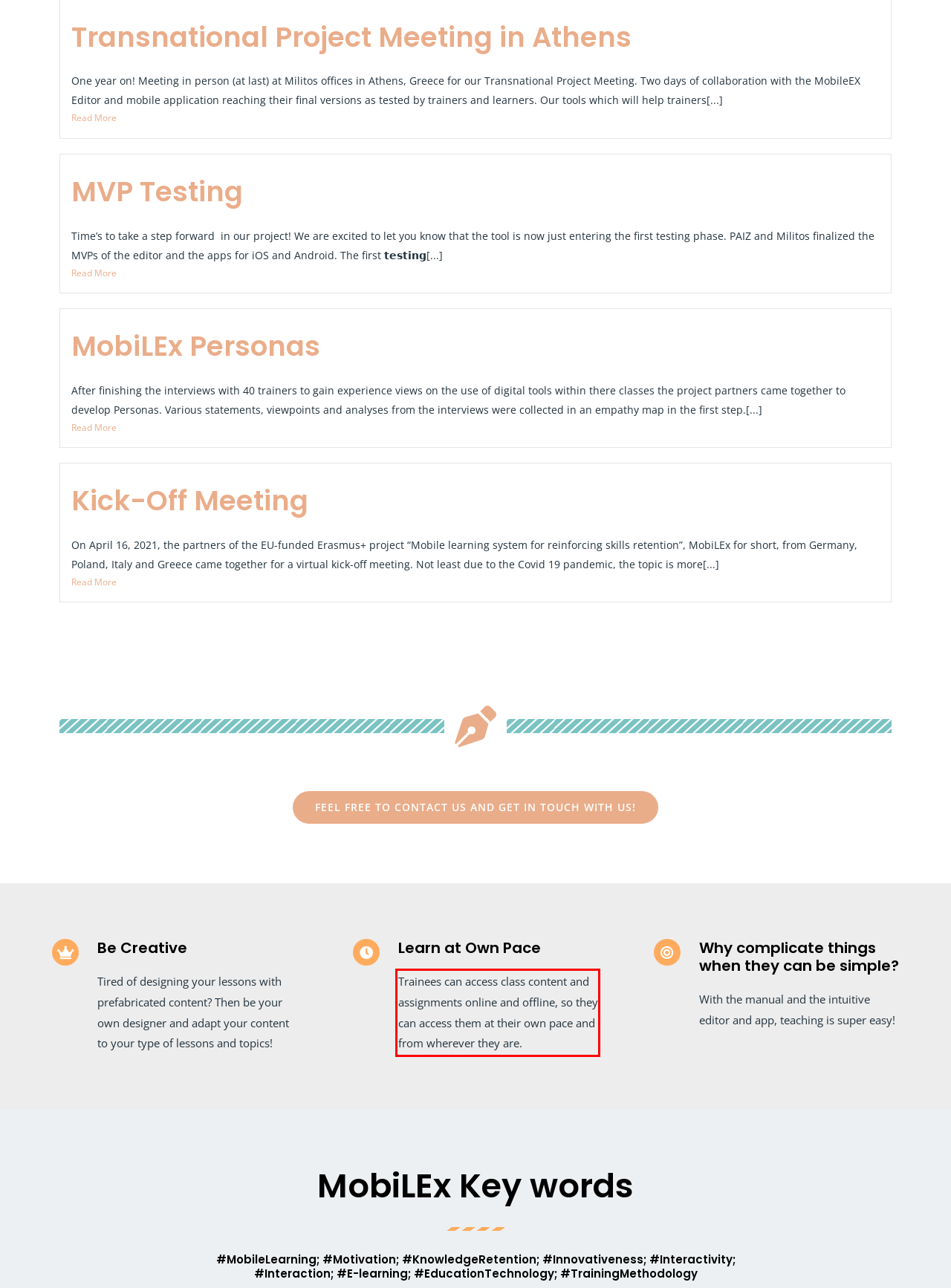There is a screenshot of a webpage with a red bounding box around a UI element. Please use OCR to extract the text within the red bounding box.

Trainees can access class content and assignments online and offline, so they can access them at their own pace and from wherever they are.